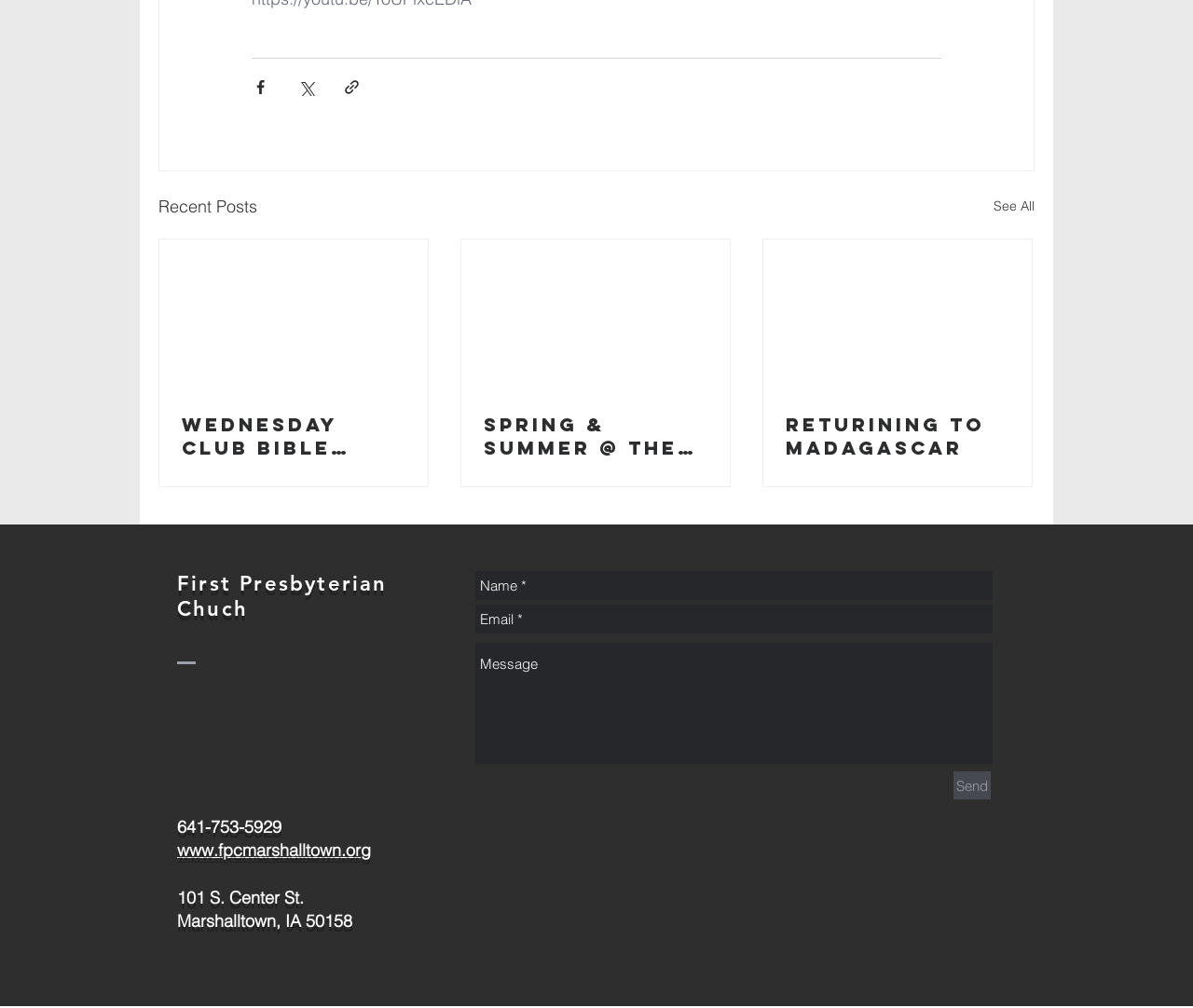What is the purpose of the buttons at the top?
Use the information from the screenshot to give a comprehensive response to the question.

I analyzed the button elements at the top of the webpage and found that they have images and text related to social media platforms, such as Facebook and Twitter. Therefore, I concluded that the purpose of these buttons is to share content via these platforms.